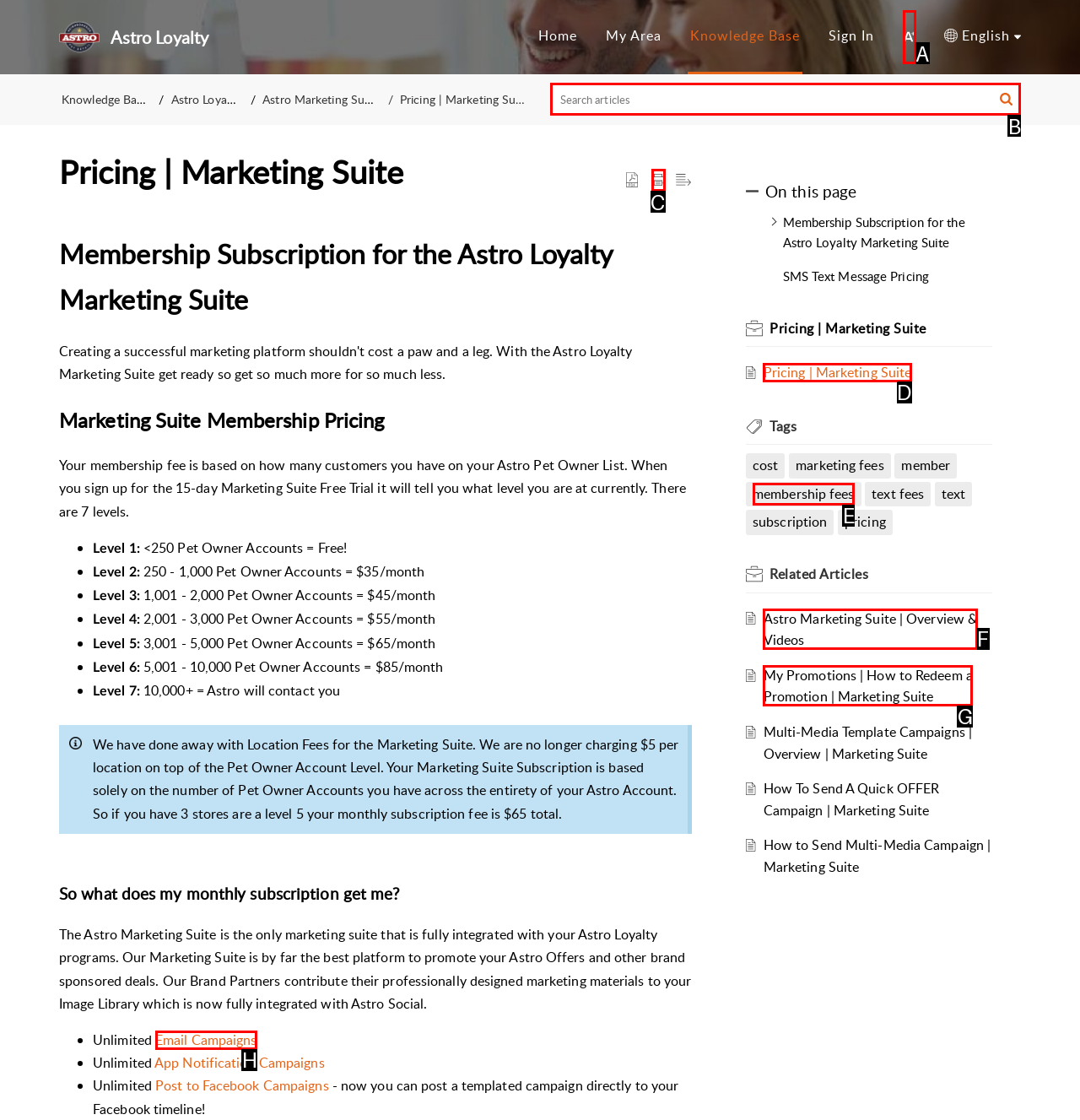Tell me which one HTML element I should click to complete the following task: Search articles Answer with the option's letter from the given choices directly.

B